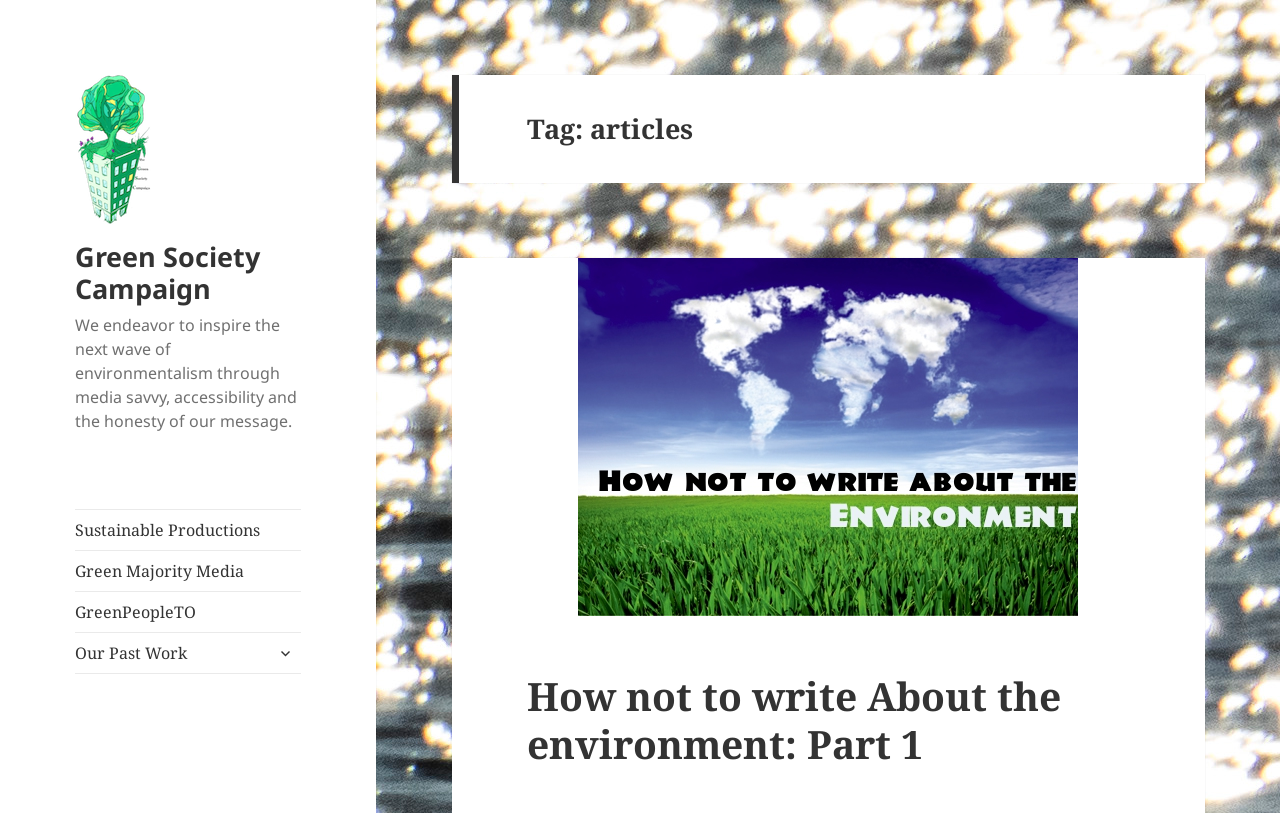Predict the bounding box coordinates of the area that should be clicked to accomplish the following instruction: "read article How not to write About the environment: Part 1". The bounding box coordinates should consist of four float numbers between 0 and 1, i.e., [left, top, right, bottom].

[0.412, 0.823, 0.829, 0.947]